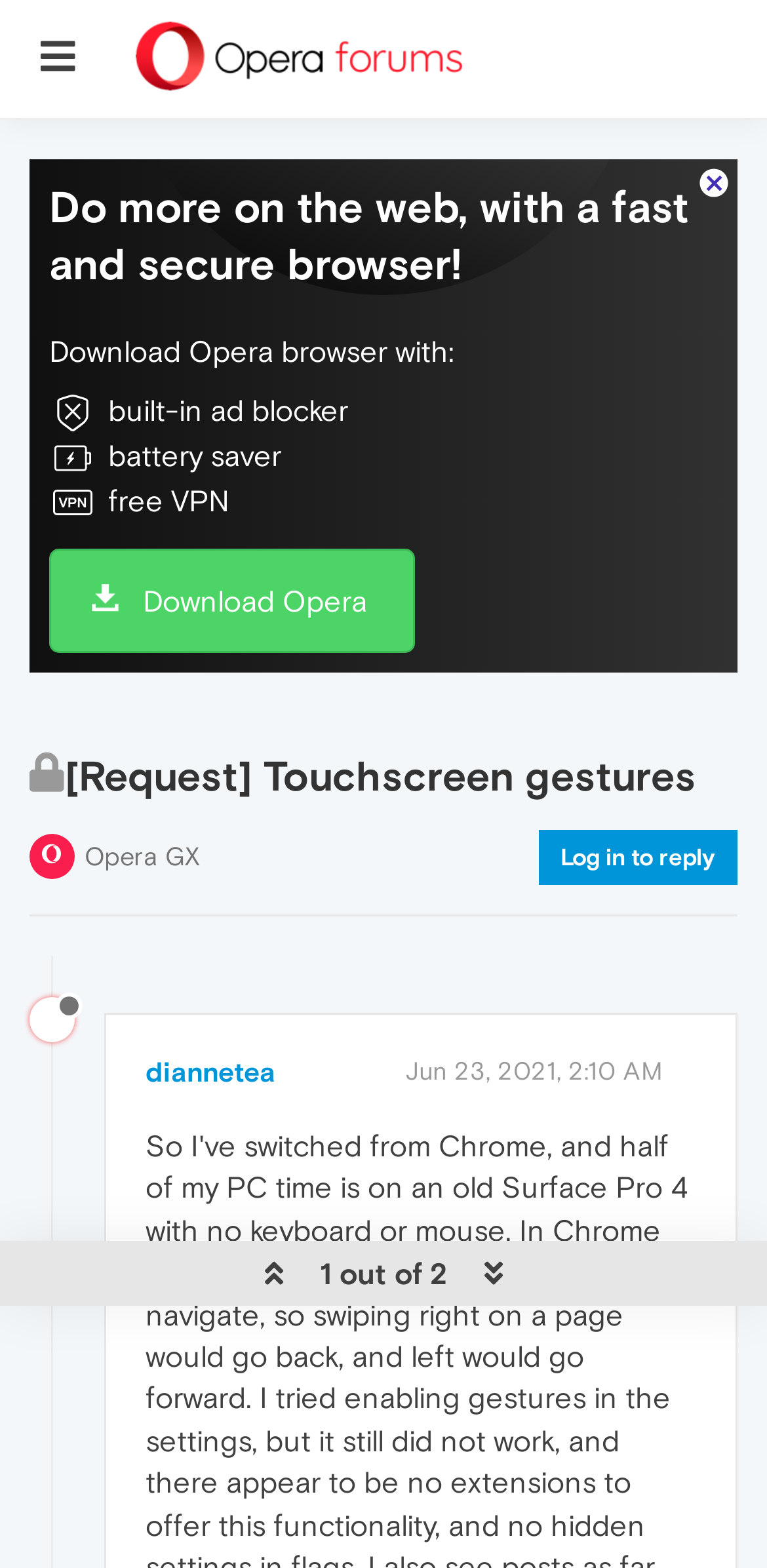Give a comprehensive overview of the webpage, including key elements.

The webpage appears to be a forum discussion page on the Opera browser website. At the top left, there is a button with a hamburger icon. On the top right, there is an image, likely the Opera logo. Below the image, there is a heading that reads "Do more on the web, with a fast and secure browser!" followed by a subheading "Download Opera browser with:".

Below the subheading, there are three features listed: "built-in ad blocker", "battery saver", and "free VPN". These features are positioned in a vertical column, with the first feature at the top and the last feature at the bottom. To the right of these features, there is a "Download Opera" button.

Further down the page, there is a heading that reads "[Request] Touchscreen gestures" with a locked icon next to it. Below this heading, there are several links, including "Opera GX", "Log in to reply", and a link to a user's profile, "diannetea", which has an offline status indicator. The user's profile link is accompanied by a small image of the user's avatar.

On the right side of the page, there is a link to a post with the timestamp "Jun 23, 2021, 2:10 AM". Below this link, there is a rating indicator that reads "1 out of 2".